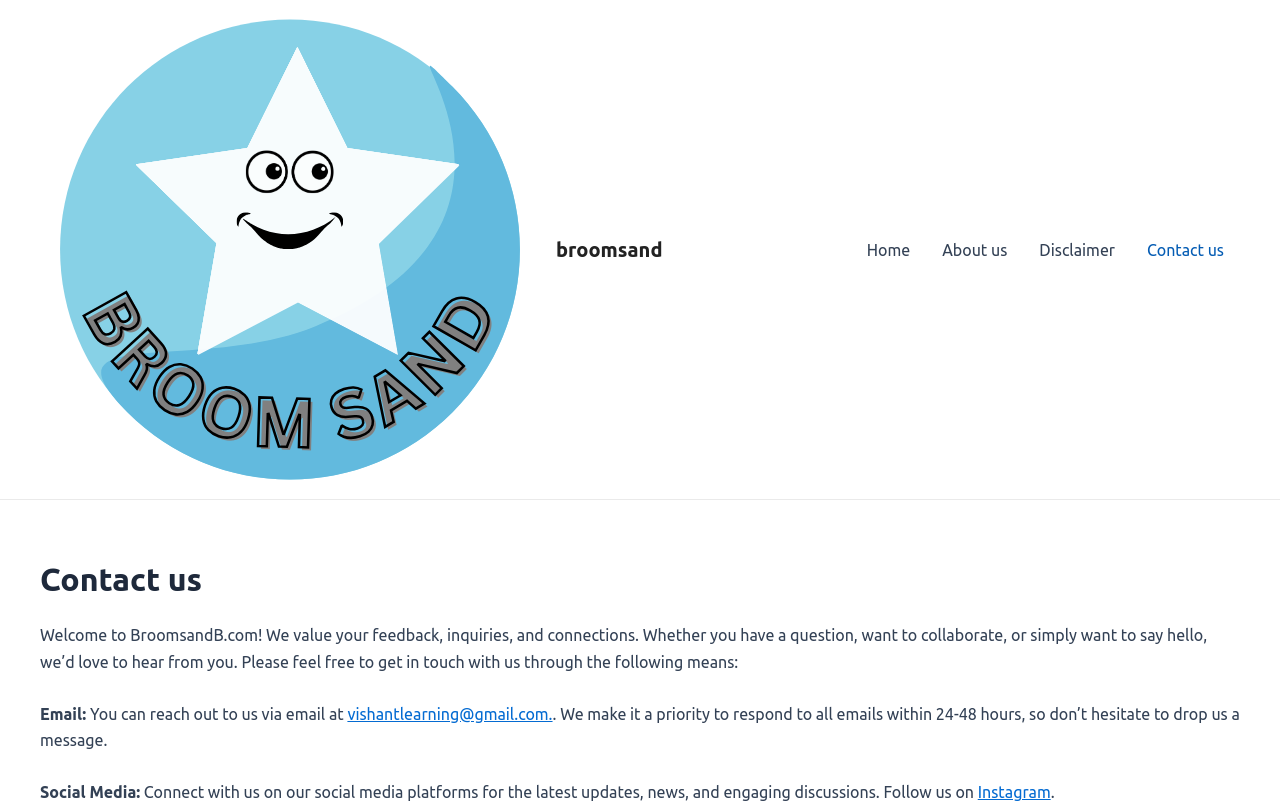Could you find the bounding box coordinates of the clickable area to complete this instruction: "Click the BroomsandB link"?

[0.031, 0.296, 0.422, 0.319]